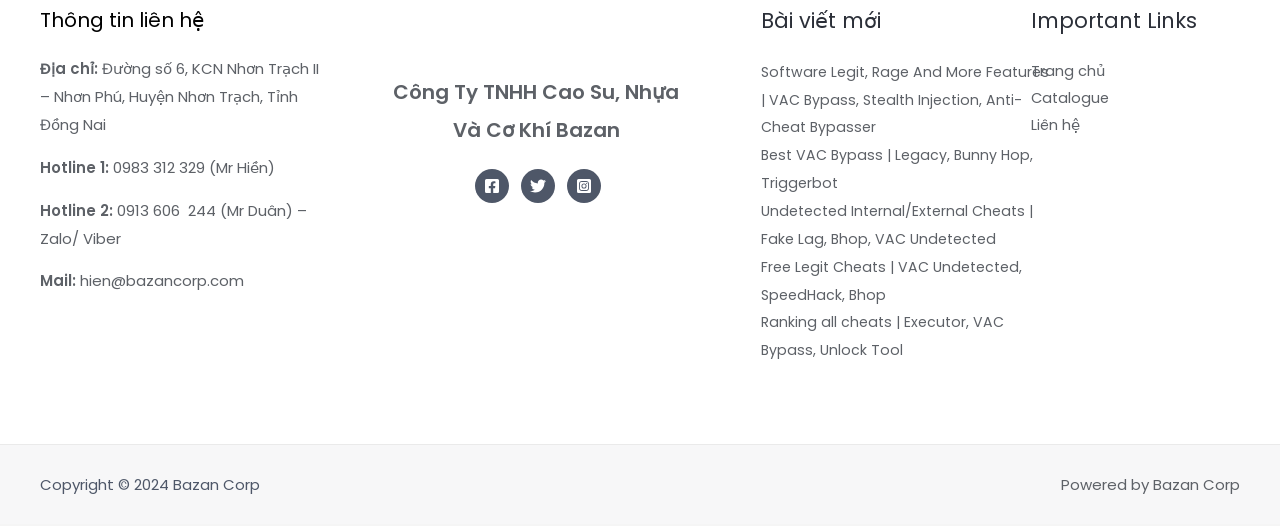Given the webpage screenshot and the description, determine the bounding box coordinates (top-left x, top-left y, bottom-right x, bottom-right y) that define the location of the UI element matching this description: Trang chủ

[0.806, 0.12, 0.864, 0.16]